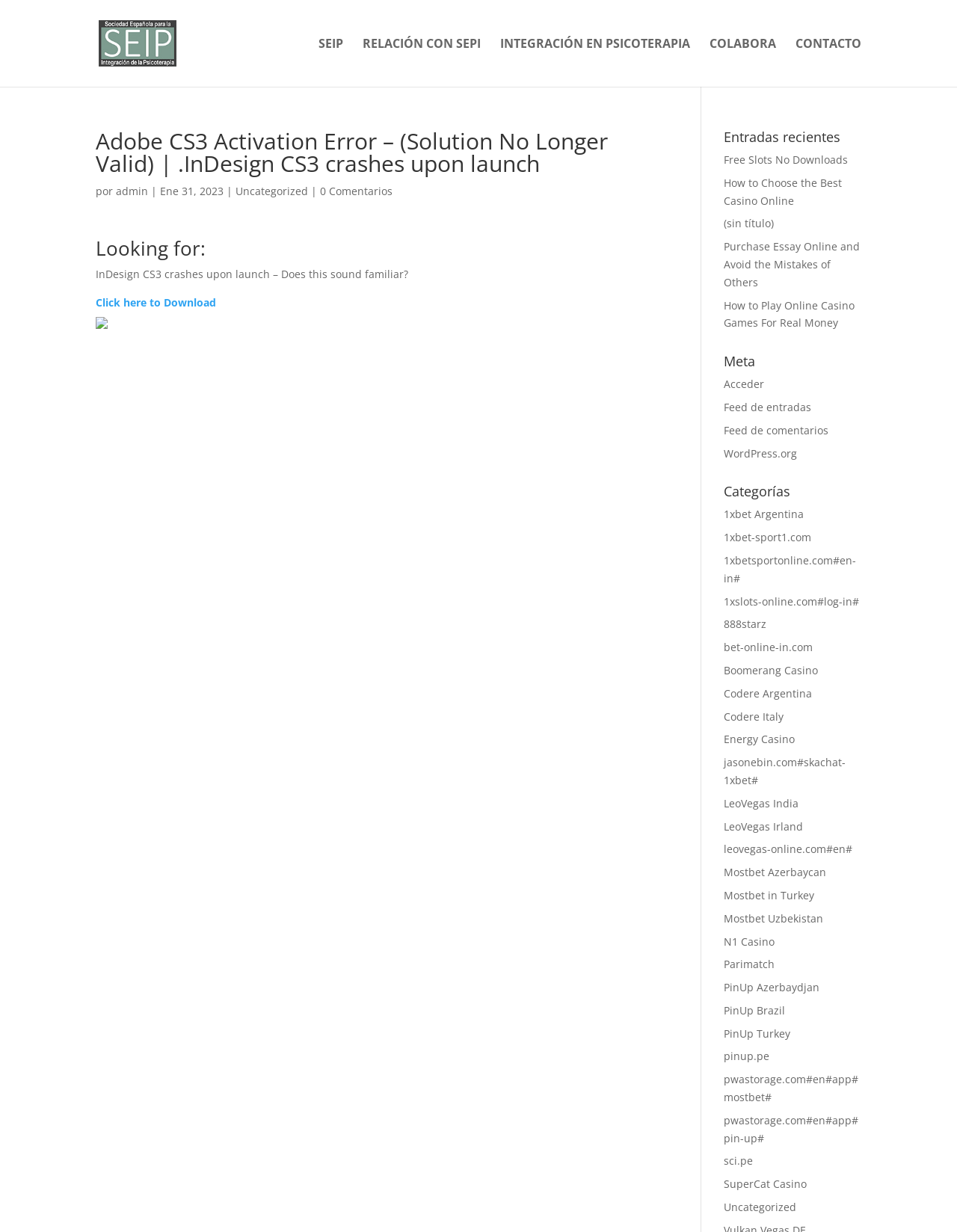How many categories are listed on the webpage?
Using the image as a reference, answer the question with a short word or phrase.

29